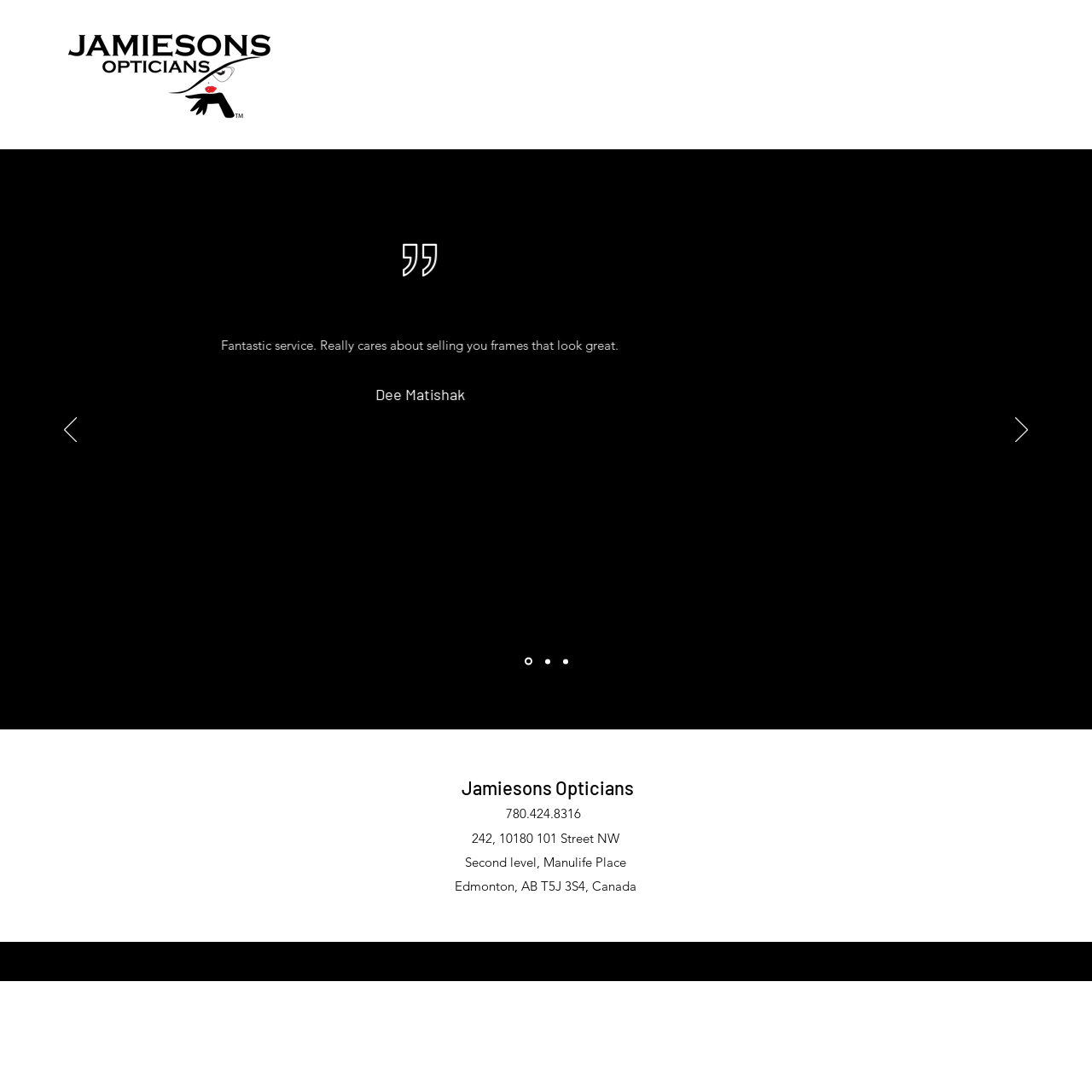Using the details in the image, give a detailed response to the question below:
What is the text on the slideshow heading?

The slideshow heading is a heading element with a bounding box of [0.196, 0.482, 0.806, 0.507]. It contains the text 'Edmonton's Best'.